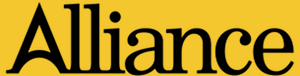Create an elaborate description of the image, covering every aspect.

This image features the logo of the Alliance Party, prominently displayed in a bold, stylized font. The word "Alliance" is rendered in large, elegant lettering, primarily in black against a vibrant yellow background. This combination of colors conveys a sense of optimism and energy, reflecting the party's commitment to progressive values and community engagement. The logo symbolizes unity and collaboration, aligning with the party's ethos of working together for a better society. It serves as a visual representation of the Alliance Party's objectives and ideals within the political landscape.